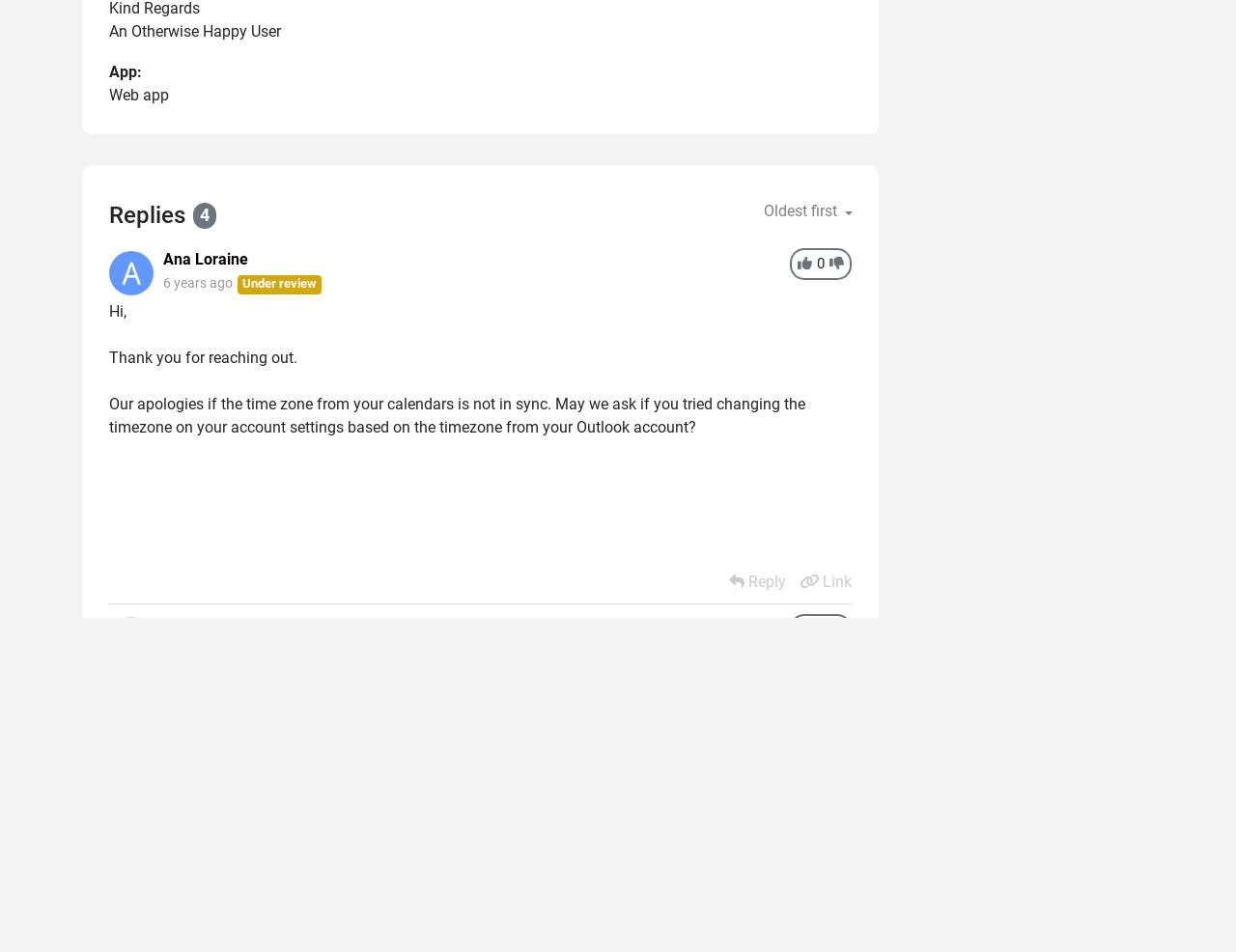Locate the bounding box coordinates of the UI element described by: "destwd". Provide the coordinates as four float numbers between 0 and 1, formatted as [left, top, right, bottom].

[0.132, 0.647, 0.173, 0.667]